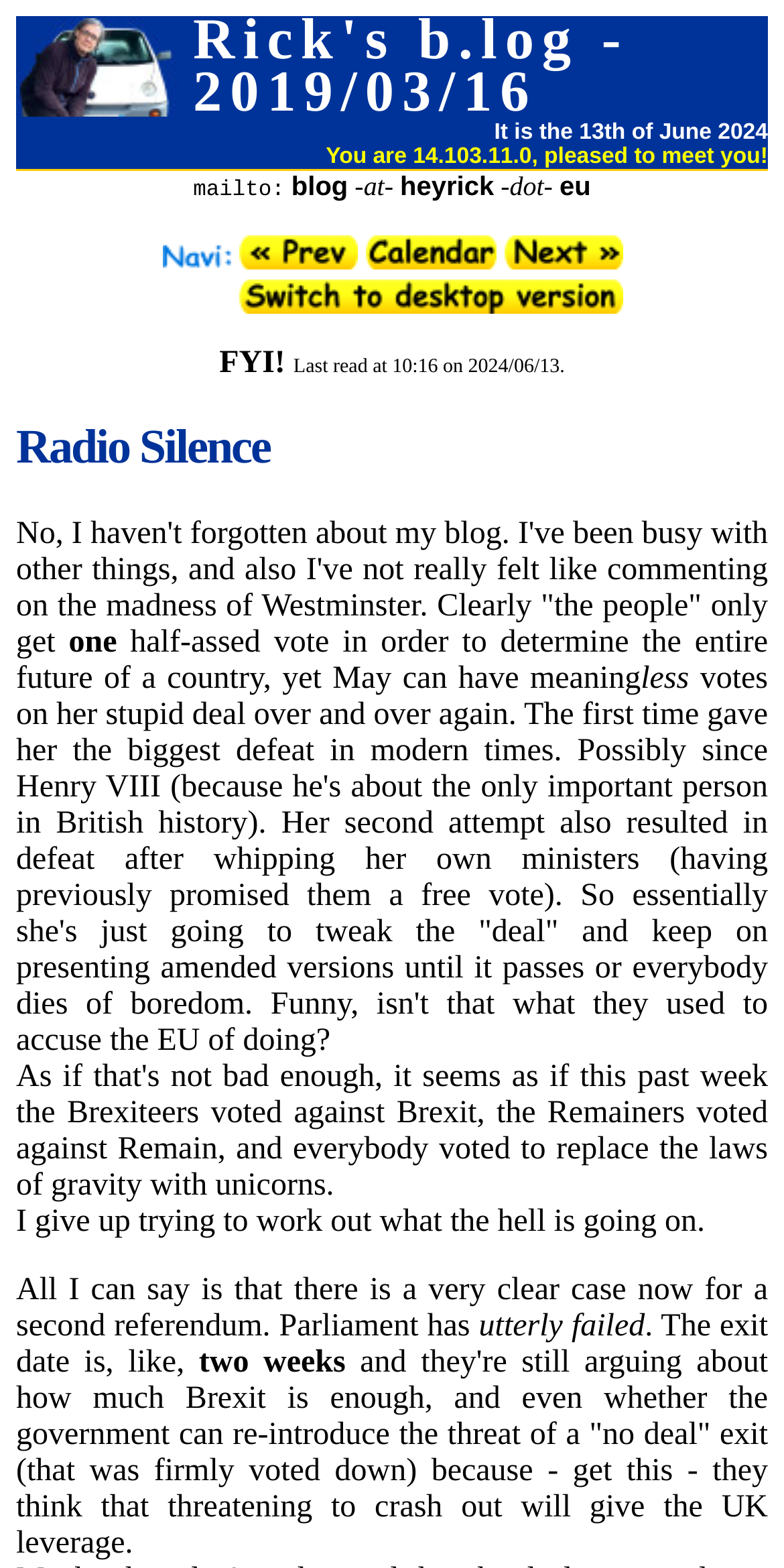Using the provided description alt="Previous entry" title="Previous entry", find the bounding box coordinates for the UI element. Provide the coordinates in (top-left x, top-left y, bottom-right x, bottom-right y) format, ensuring all values are between 0 and 1.

[0.304, 0.155, 0.455, 0.177]